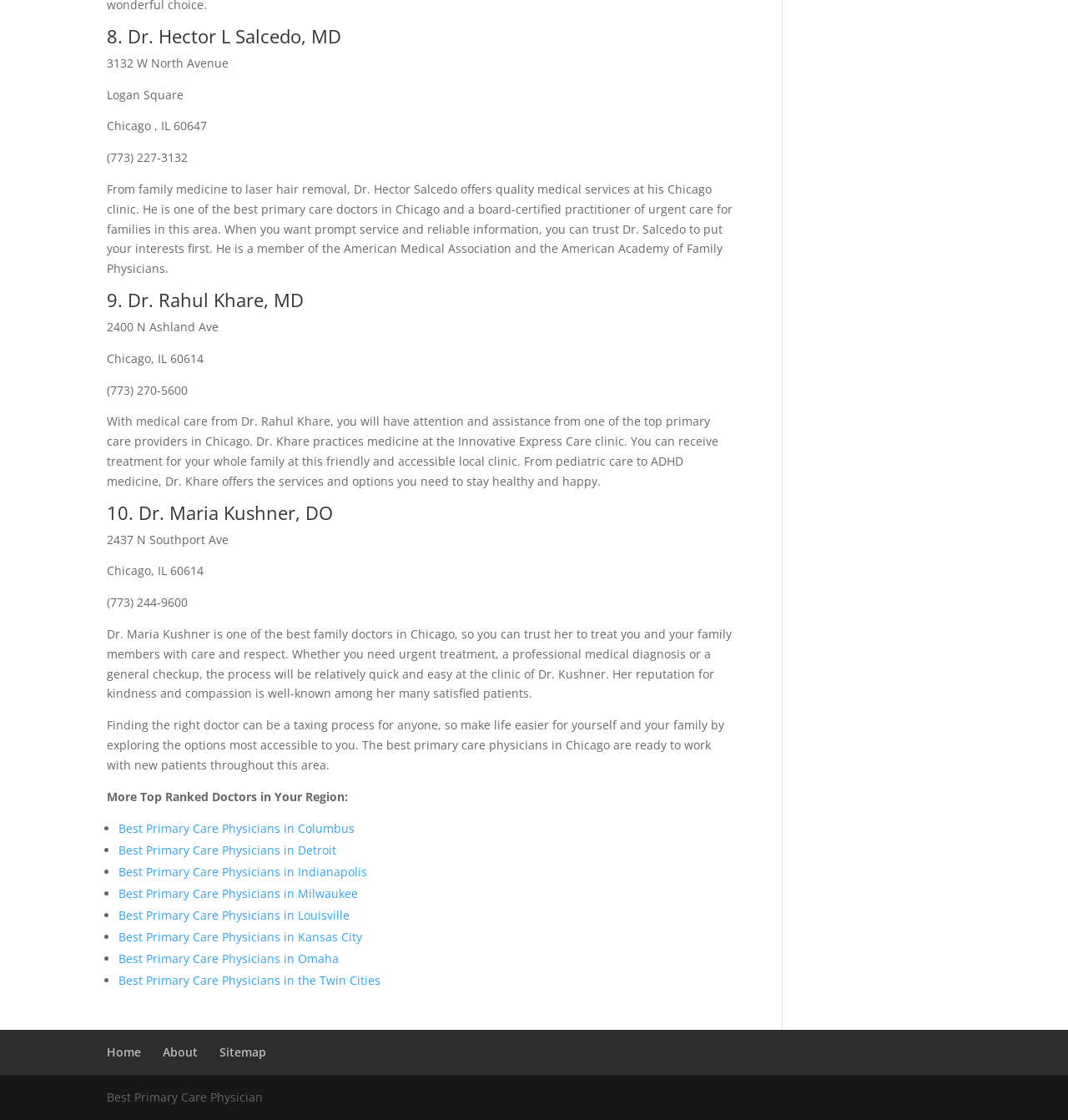Extract the bounding box of the UI element described as: "9. Dr. Rahul Khare, MD".

[0.1, 0.256, 0.284, 0.279]